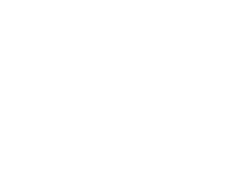Give an in-depth description of what is happening in the image.

The image features a simple yet evocative graphic representation of a house, emphasizing warmth and comfort. It is associated with an article titled "Winter Warmth: Essential Home Preparation Tips," suggesting that the content focuses on preparing homes for the colder months. This visual serves to draw attention to practical advice related to maintaining comfort and efficiency in home environments during winter. The article is likely aimed at homeowners and individuals seeking tips on home maintenance and insulation.